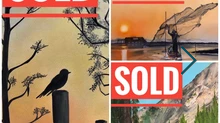Answer the following inquiry with a single word or phrase:
What is the dominant color of the sunset in the landscape?

Orange